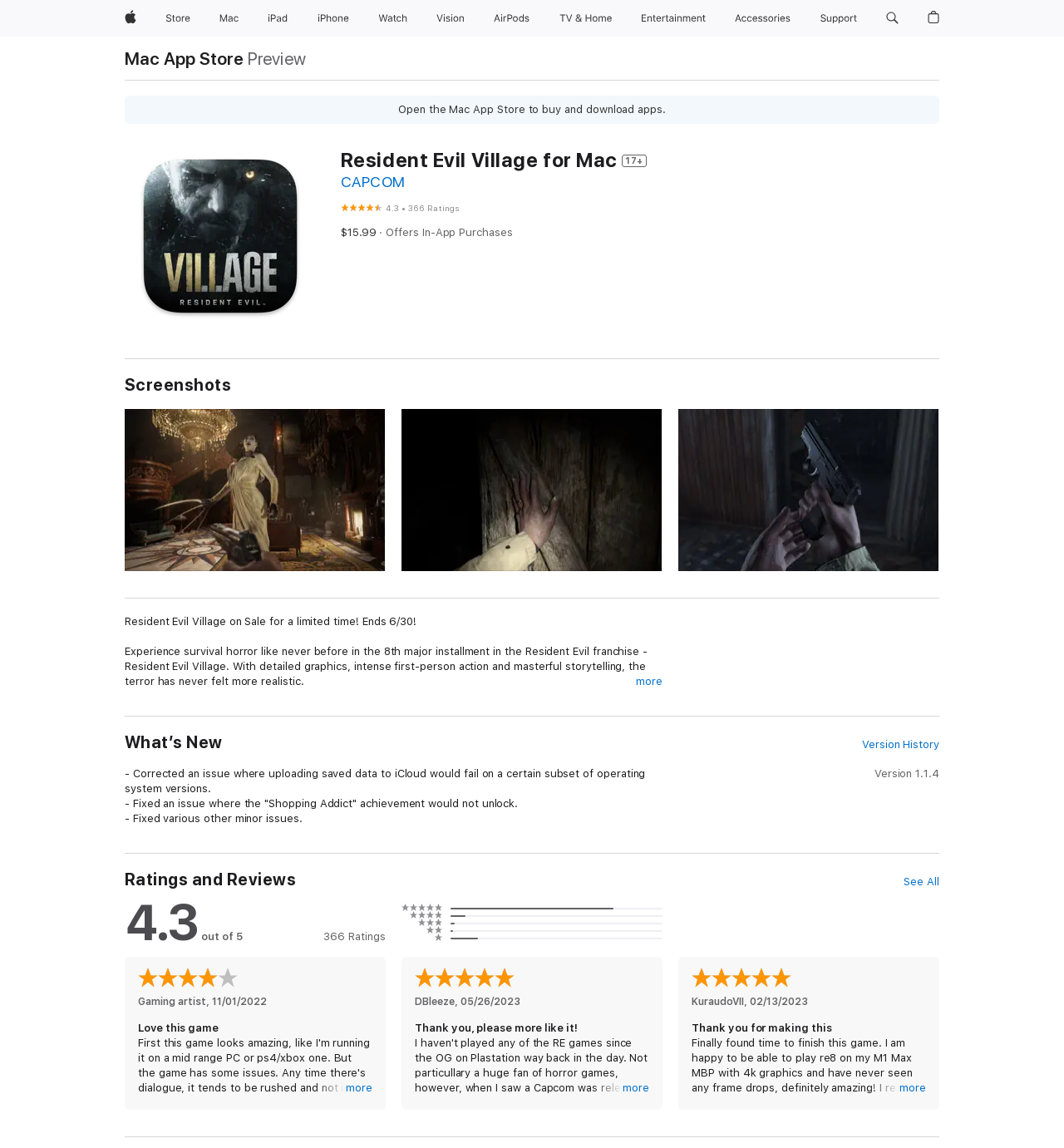Construct a thorough caption encompassing all aspects of the webpage.

This webpage is about Resident Evil Village for Mac on the Mac App Store. At the top, there is a navigation bar with links to Apple, Store, Mac, iPad, iPhone, Watch, Vision, AirPods, TV and Home, Entertainment, Accessories, and Support. Each link has an accompanying image. There are also buttons for Search apple.com and Shopping Bag.

Below the navigation bar, there is a section with a heading "Resident Evil Village for Mac 17+" and a subheading "CAPCOM". The CAPCOM text is a link. There is also a rating of 4.3 out of 5, with 366 ratings, and a price of $15.99. Additionally, there is a note that the game offers in-app purchases.

Further down, there are headings for "Screenshots" and "Description". The description section has several paragraphs of text, including a warning about signing out of Apple ID, a note about requiring a network connection, and information about the End User License Agreement.

Throughout the page, there are various images and icons, including a preview image and a shopping bag icon. The overall layout is organized, with clear headings and concise text.